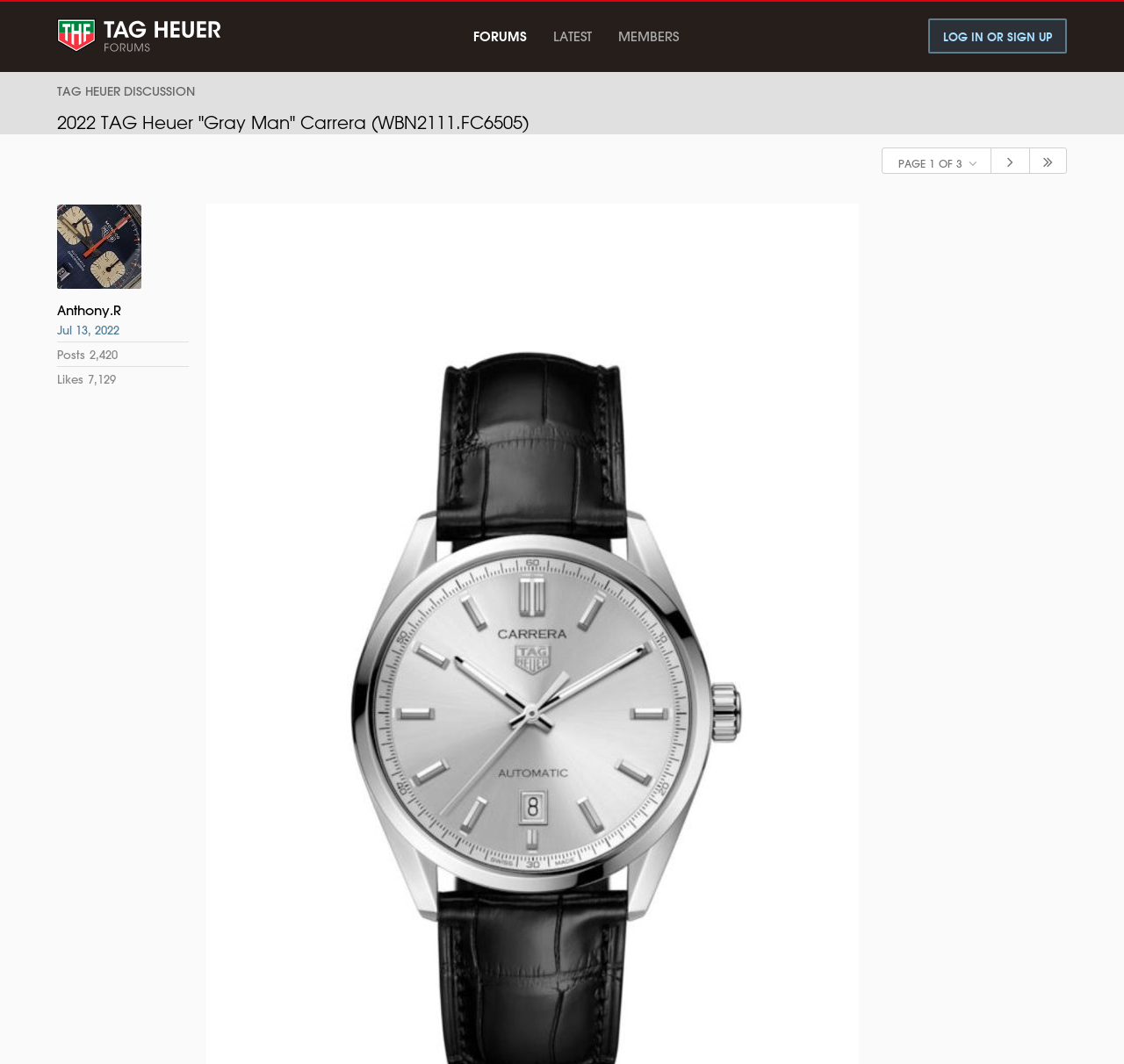Locate the bounding box coordinates of the element that should be clicked to fulfill the instruction: "go to TAG Heuer Forums".

[0.051, 0.014, 0.199, 0.055]